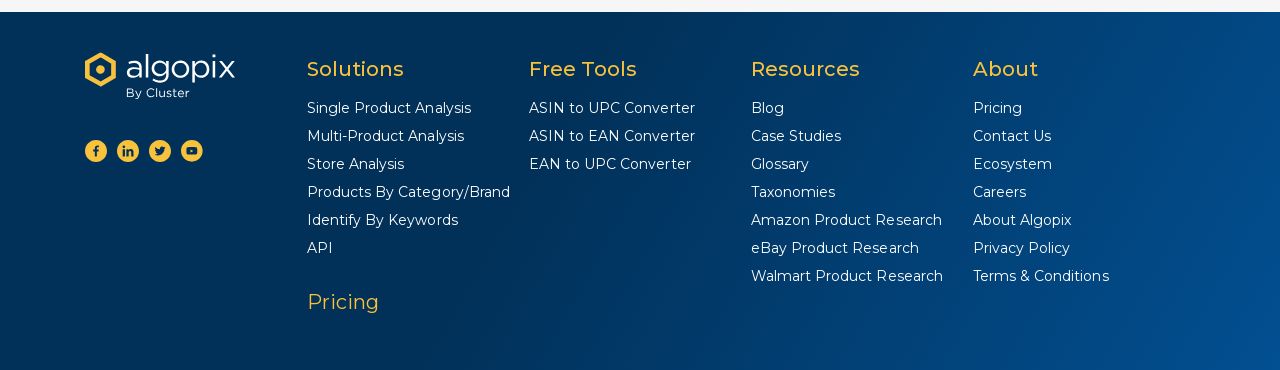Identify the bounding box coordinates of the region I need to click to complete this instruction: "Check Pricing".

[0.24, 0.784, 0.296, 0.849]